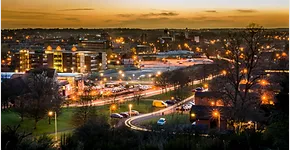What colors are prominent in the image?
Using the image, give a concise answer in the form of a single word or short phrase.

orange and yellow